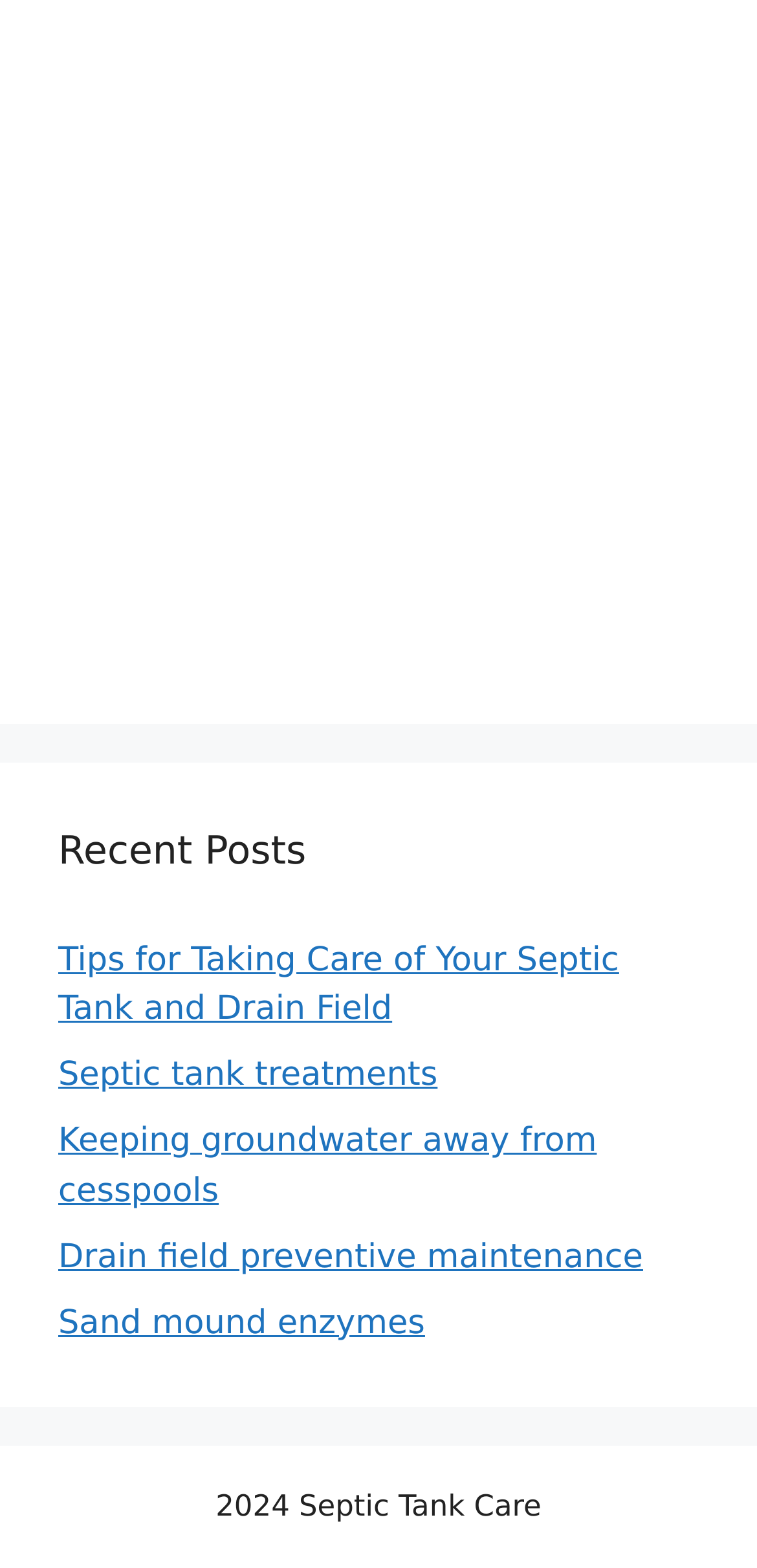How many links are in the recent posts section?
Answer the question in as much detail as possible.

The recent posts section contains 5 links, which are 'Tips for Taking Care of Your Septic Tank and Drain Field', 'Septic tank treatments', 'Keeping groundwater away from cesspools', 'Drain field preventive maintenance', and 'Sand mound enzymes'.